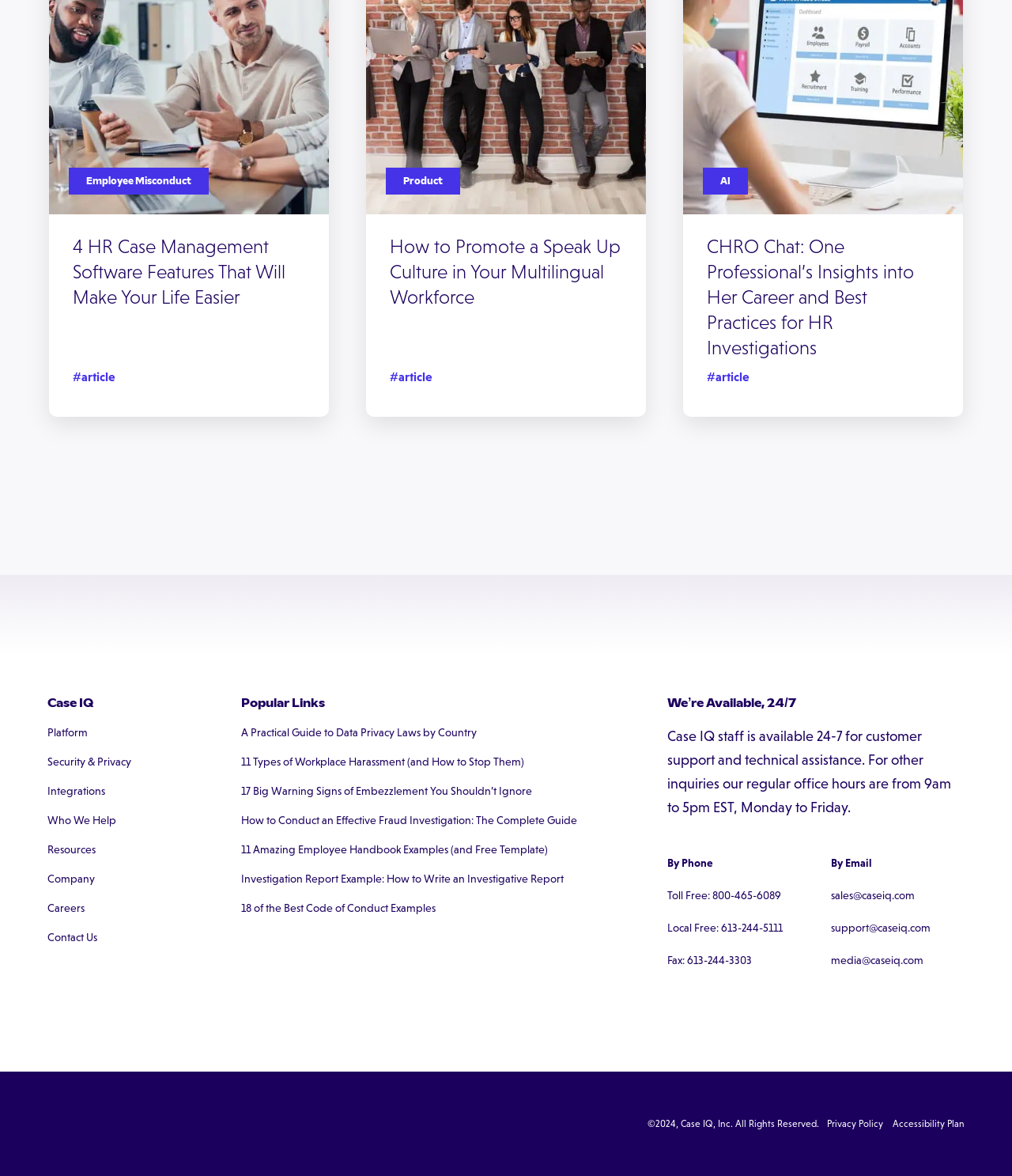Identify the bounding box coordinates necessary to click and complete the given instruction: "Click on the '4 HR Case Management Software Features That Will Make Your Life Easier' article".

[0.072, 0.199, 0.301, 0.264]